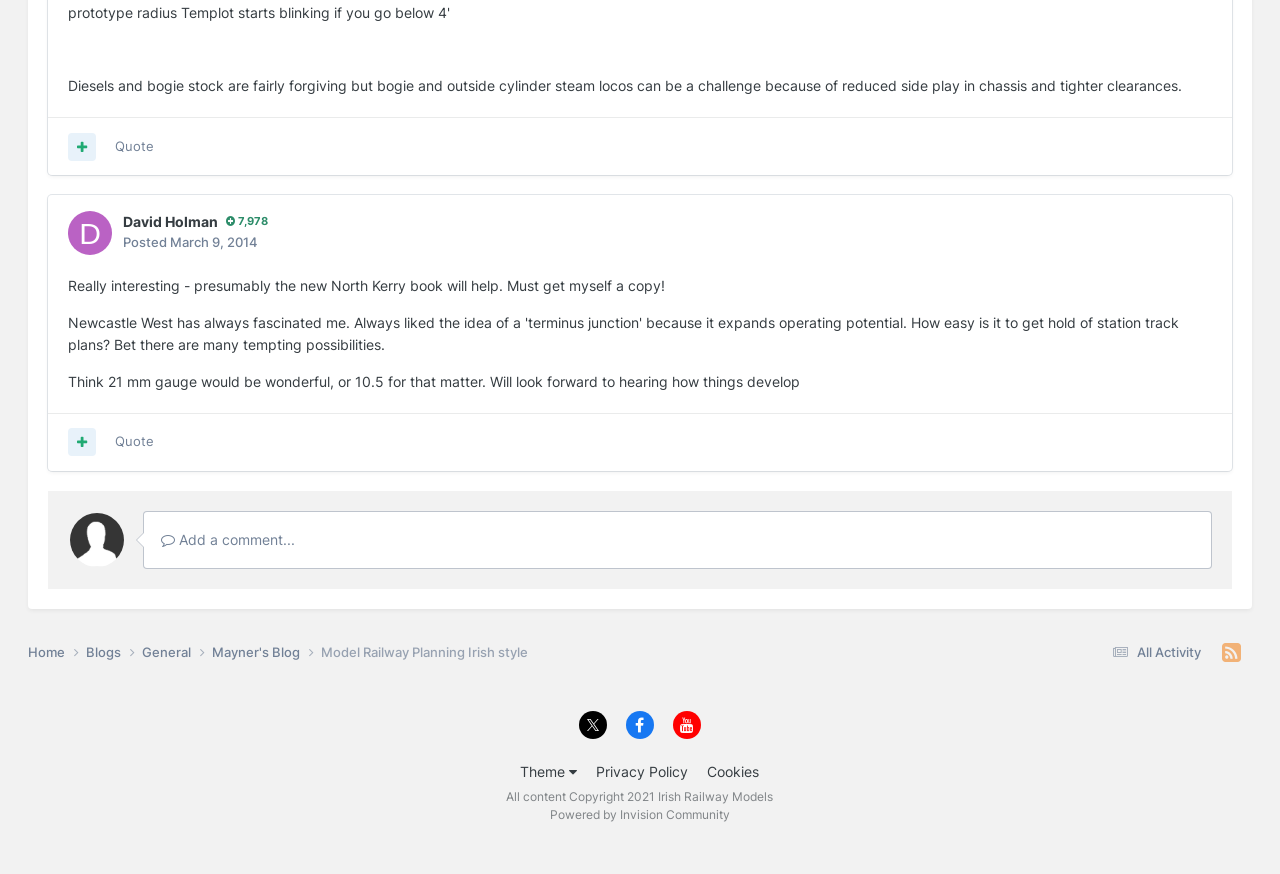Based on what you see in the screenshot, provide a thorough answer to this question: What is the copyright year of the website content?

I found the answer by looking at the static text at the bottom of the page, which states 'All content Copyright 2021 Irish Railway Models'.